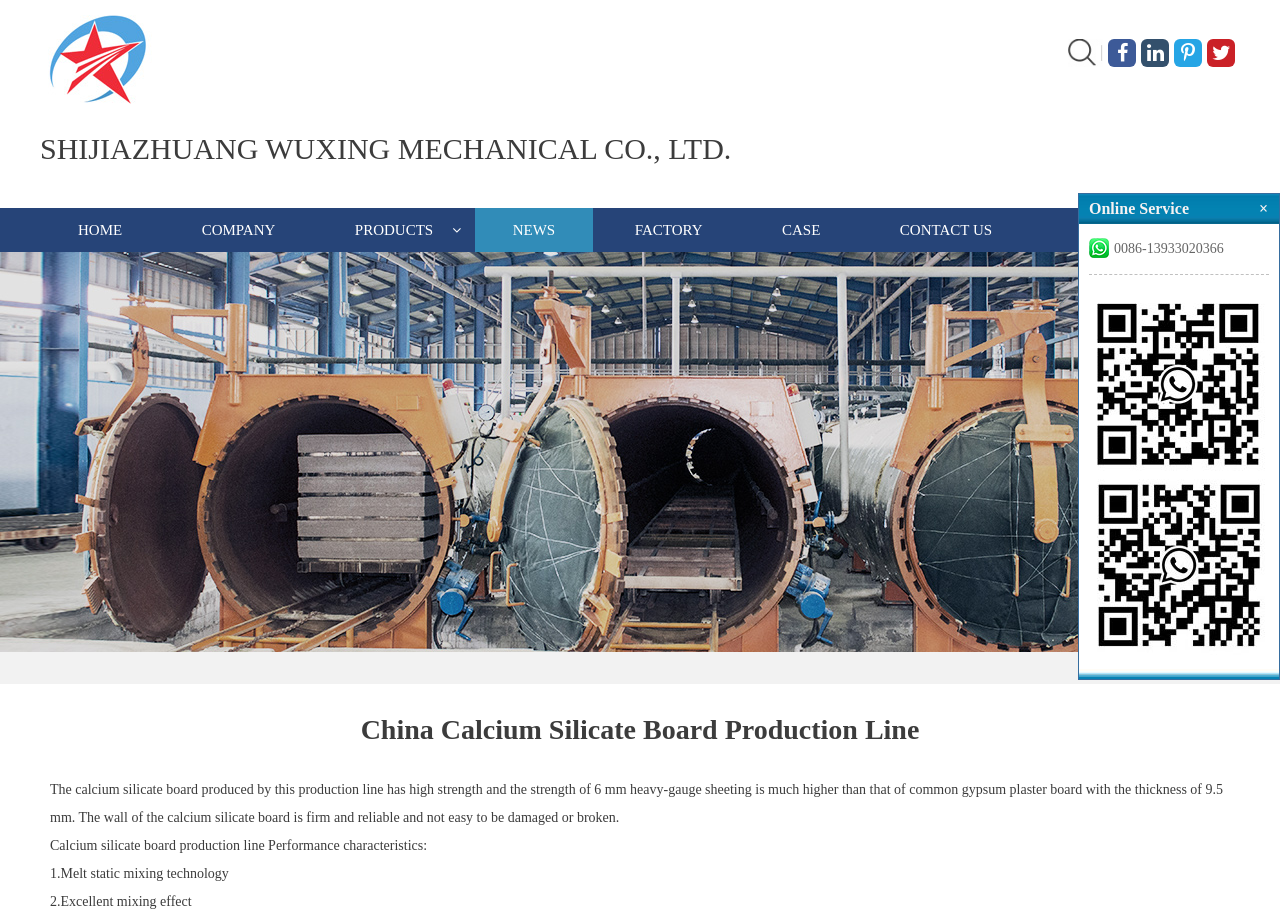How many links are there in the top navigation bar?
Answer the question with as much detail as you can, using the image as a reference.

I examined the top navigation bar and counted the links, which are 'HOME', 'COMPANY', 'PRODUCTS', 'NEWS', 'FACTORY', 'CASE', and 'CONTACT US', totaling 7 links.